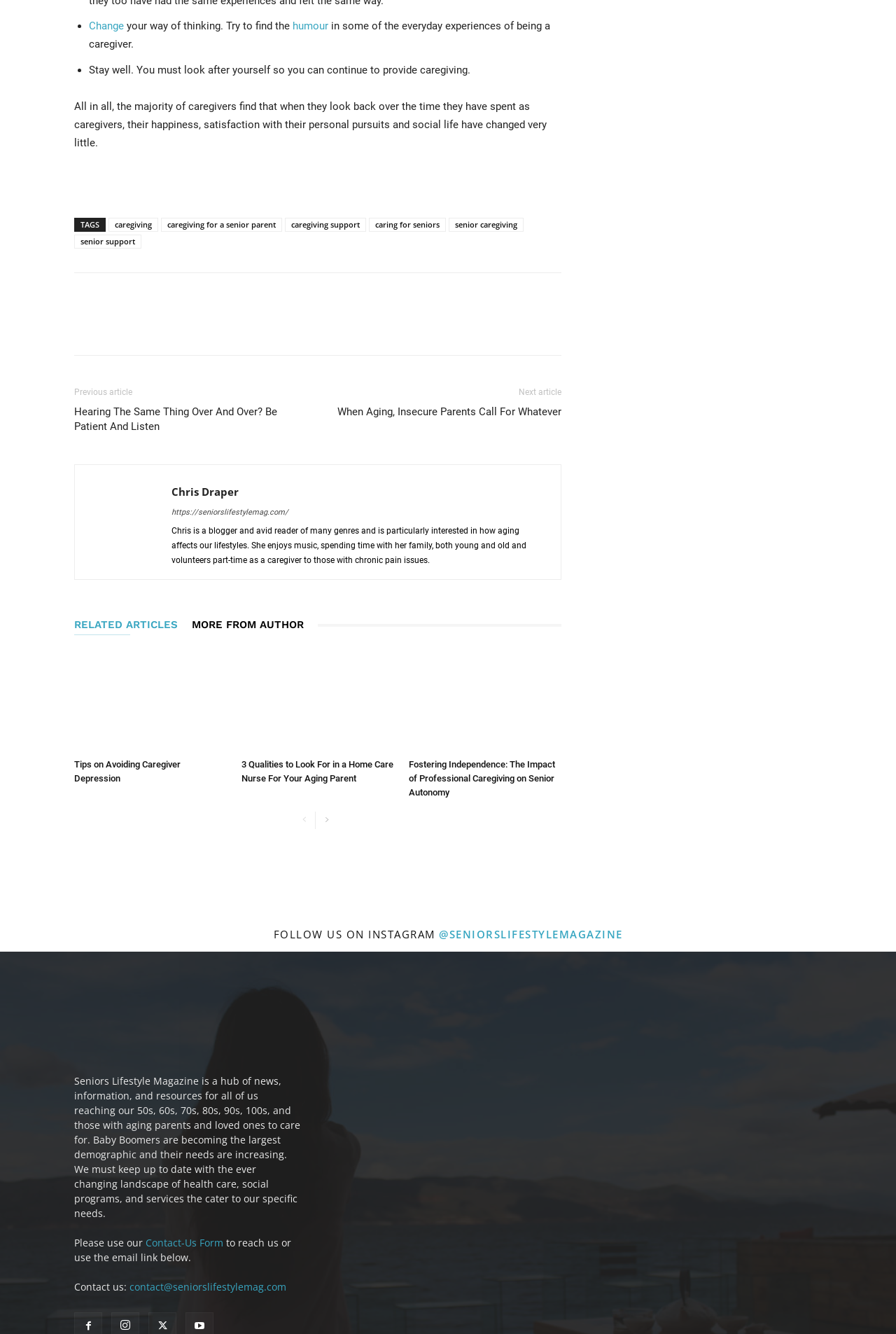Respond with a single word or phrase to the following question: What is the topic of the article?

Caregiving